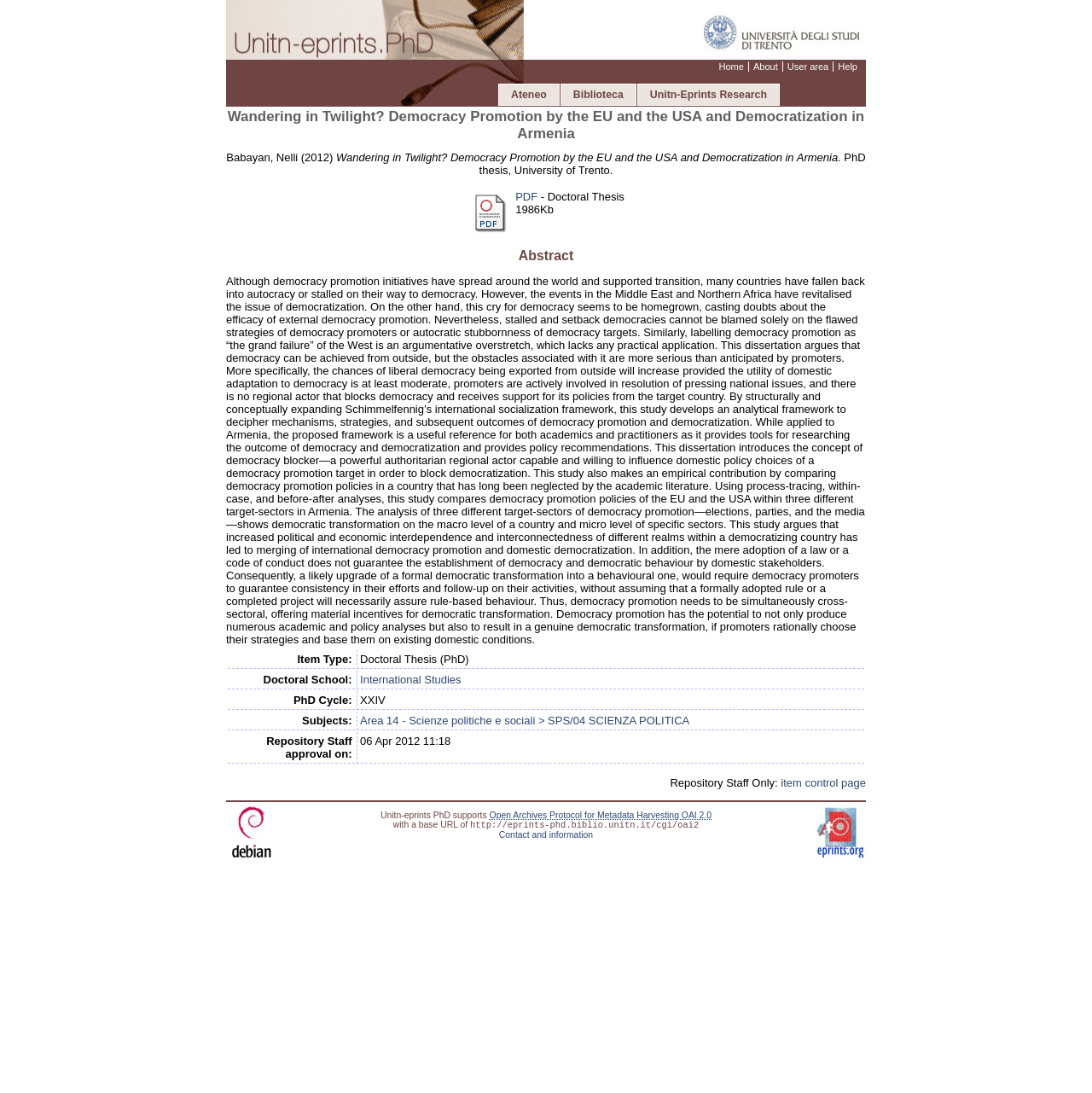What is the author of the PhD thesis?
Kindly offer a comprehensive and detailed response to the question.

The author of the PhD thesis can be found in the static text element 'Babayan, Nelli' which is located below the heading 'Wandering in Twilight? Democracy Promotion by the EU and the USA and Democratization in Armenia'.